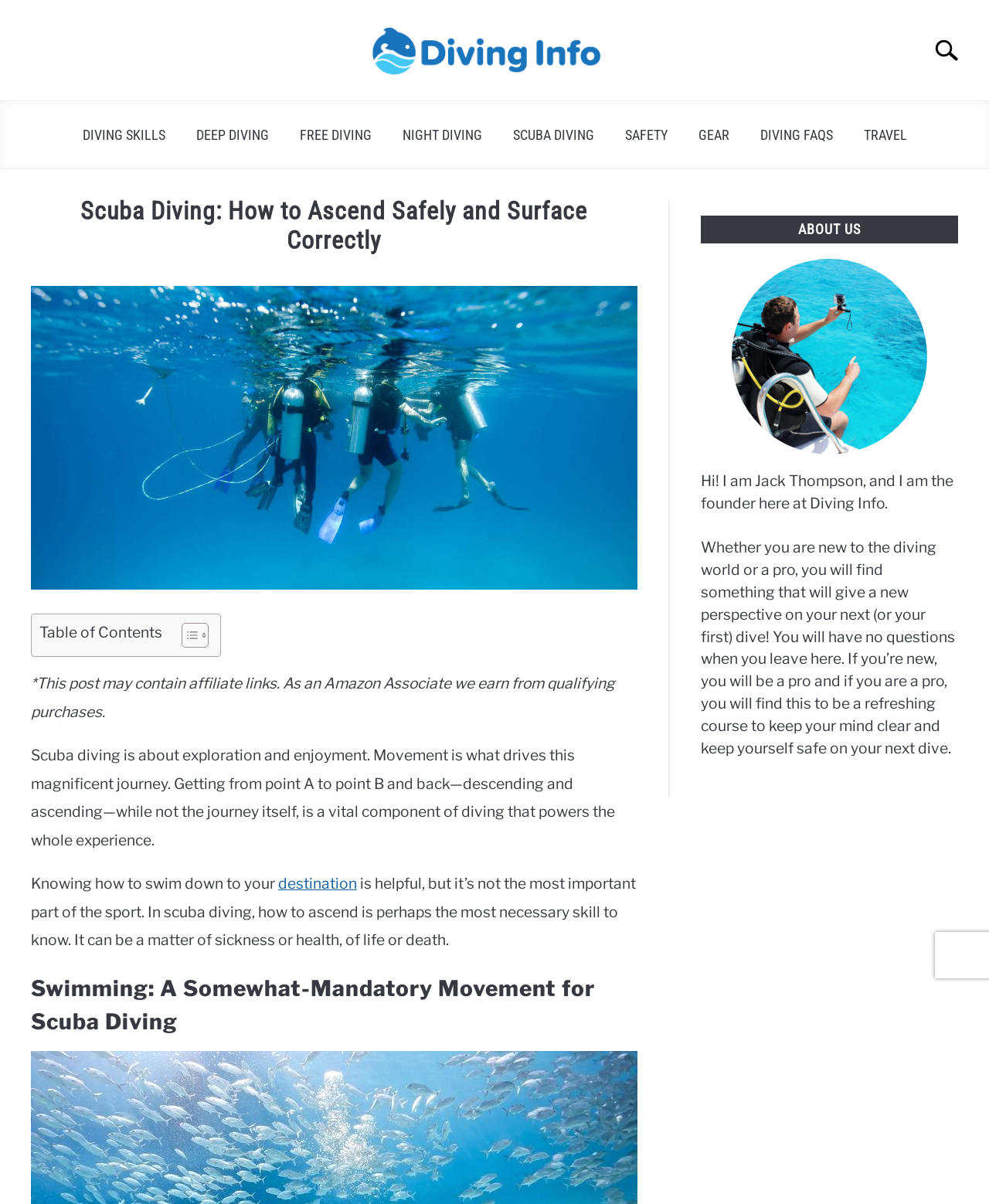From the given element description: "Diving Skills", find the bounding box for the UI element. Provide the coordinates as four float numbers between 0 and 1, in the order [left, top, right, bottom].

[0.03, 0.221, 0.066, 0.245]